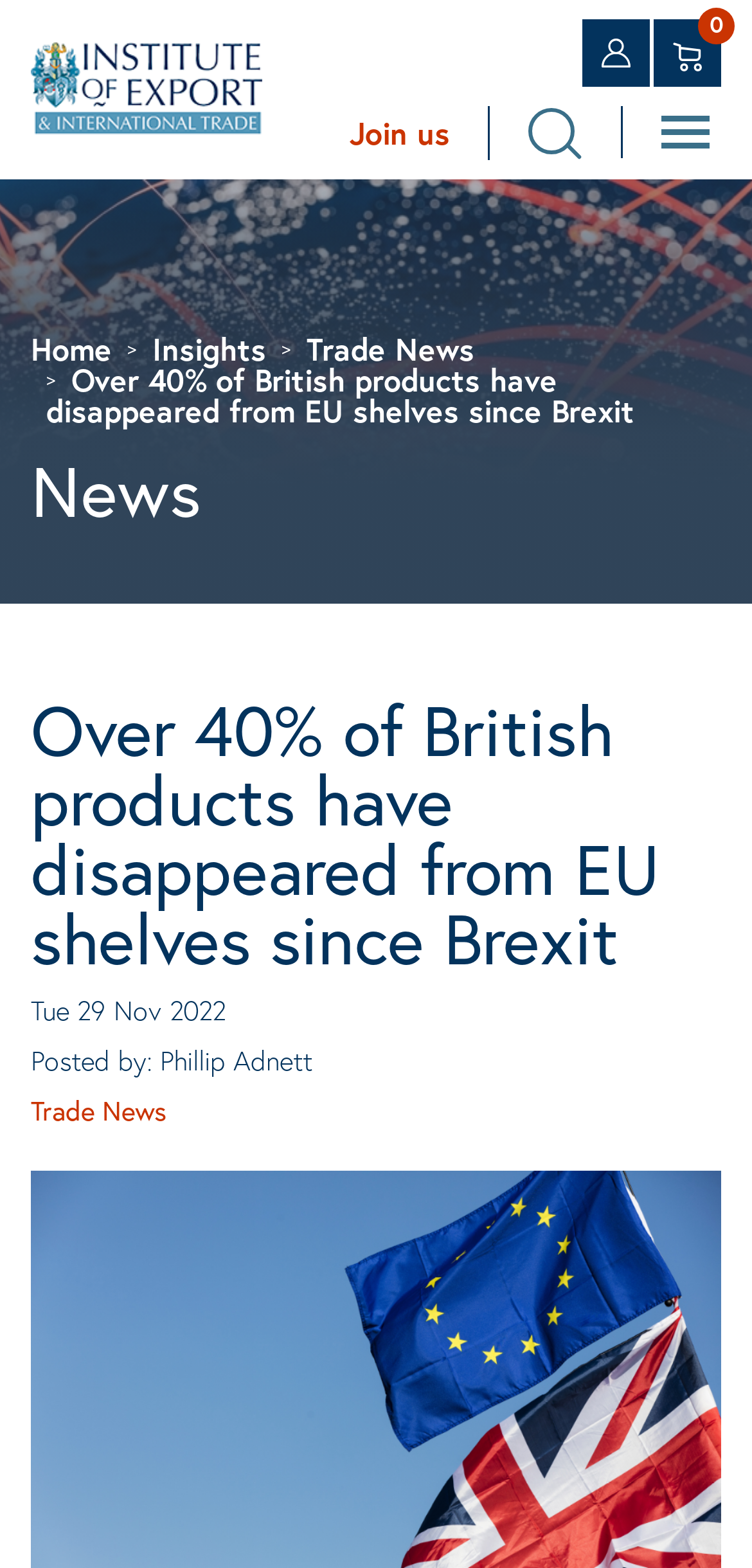Determine the bounding box of the UI element mentioned here: "aria-label="Search"". The coordinates must be in the format [left, top, right, bottom] with values ranging from 0 to 1.

[0.703, 0.068, 0.774, 0.102]